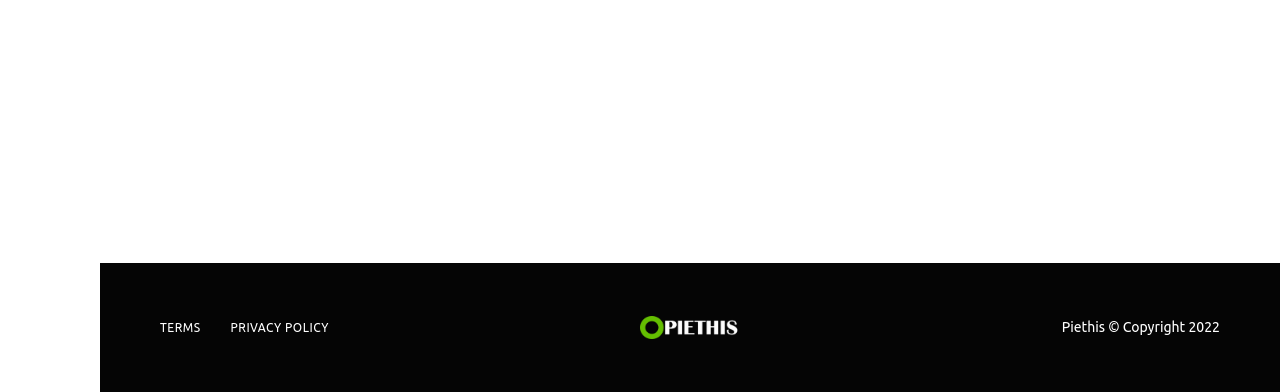Locate and provide the bounding box coordinates for the HTML element that matches this description: "Privacy Policy".

[0.18, 0.799, 0.269, 0.873]